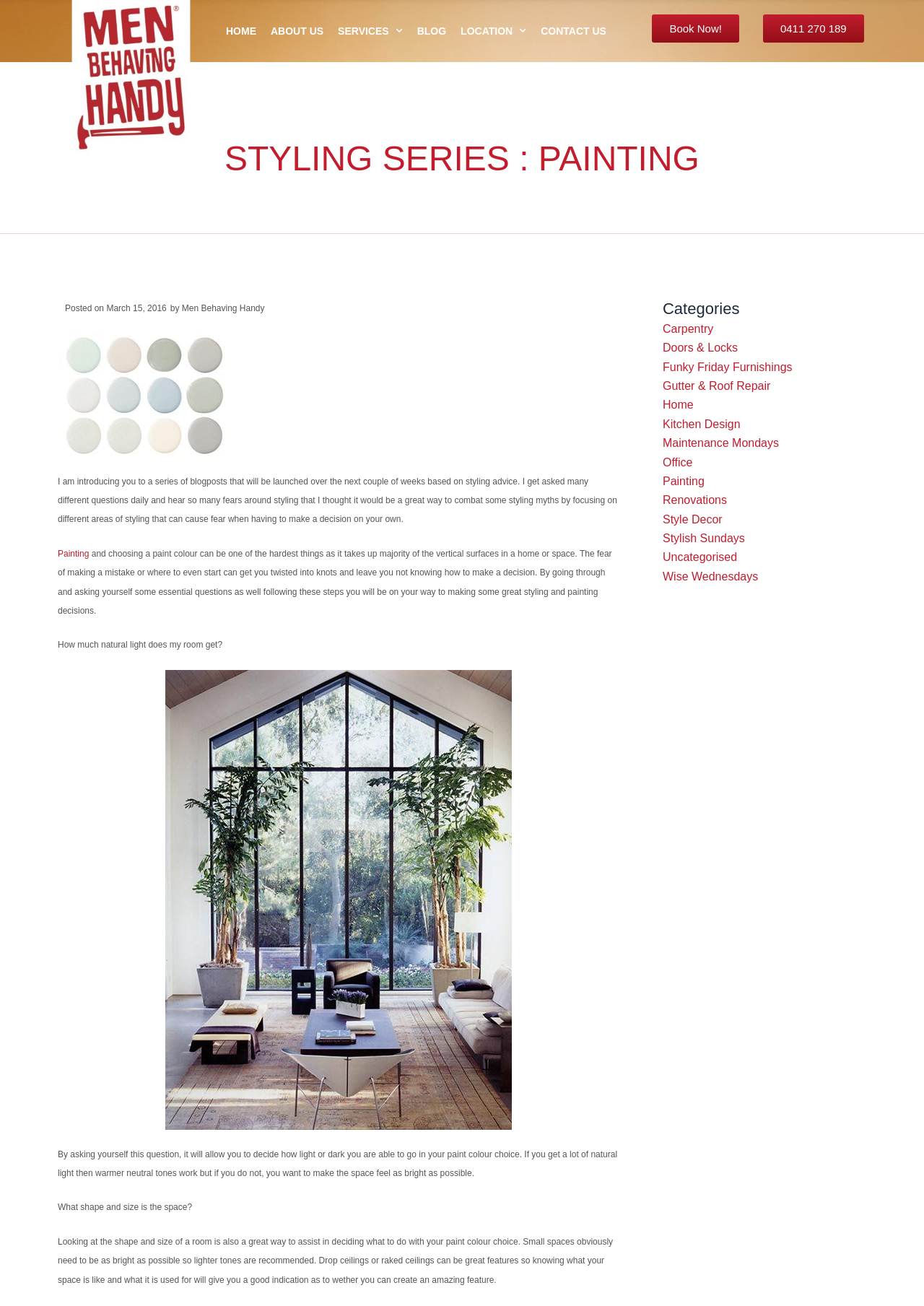What is the contact number mentioned on the webpage? Examine the screenshot and reply using just one word or a brief phrase.

0411 270 189